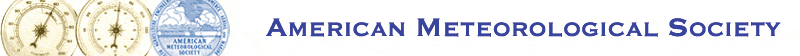Use a single word or phrase to answer the question: What is the main color of the typography?

Blue